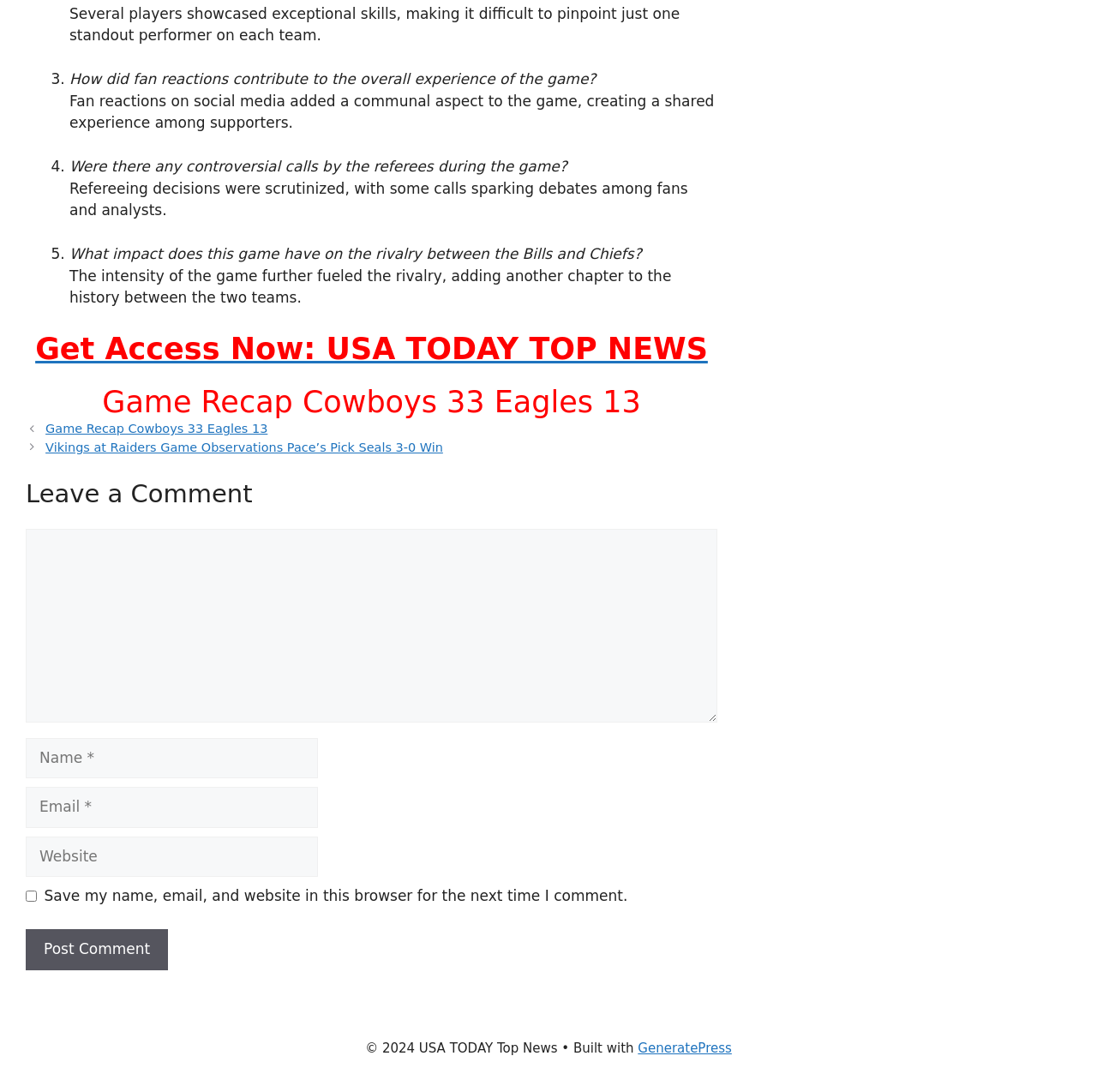Provide the bounding box coordinates of the area you need to click to execute the following instruction: "Click on 'Game Recap Cowboys 33 Eagles 13'".

[0.093, 0.353, 0.584, 0.384]